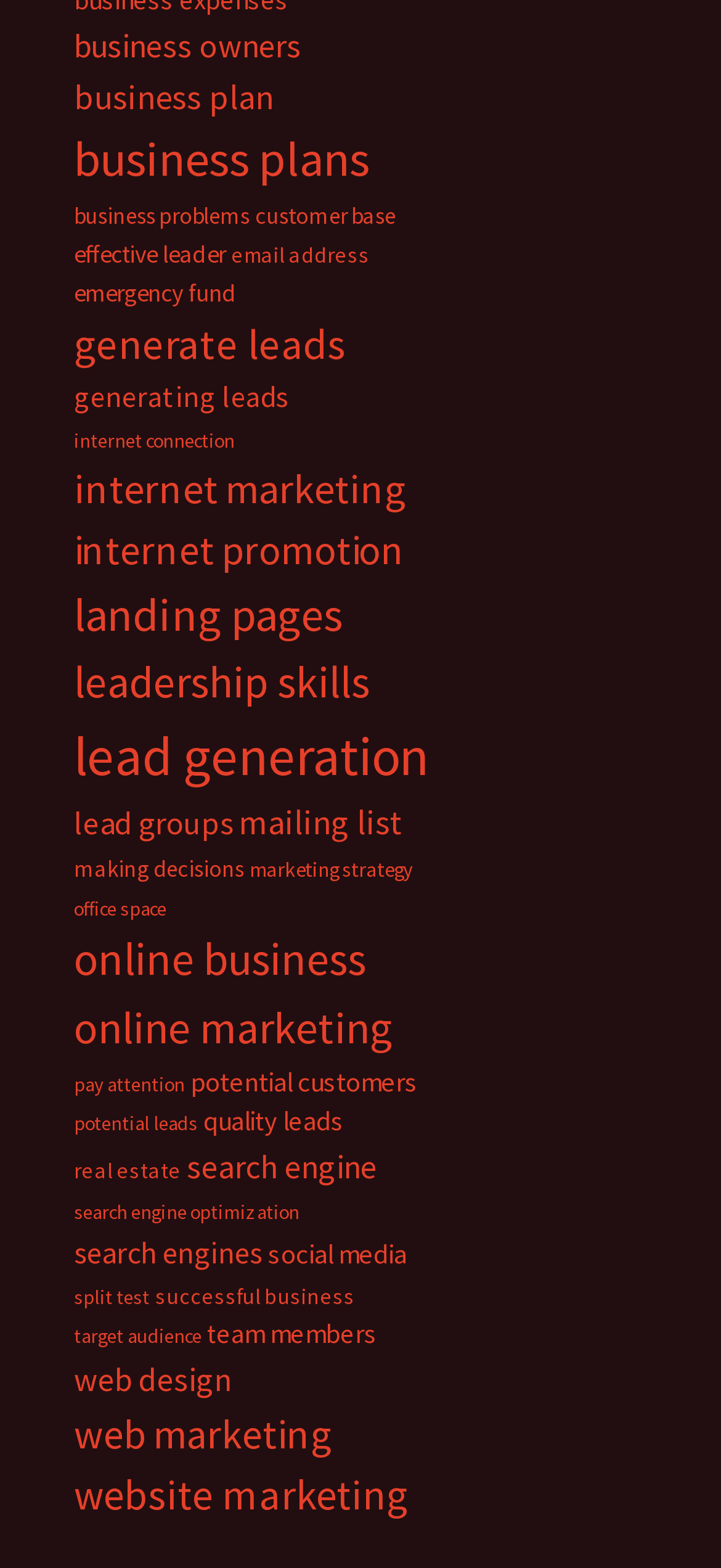Provide a one-word or short-phrase response to the question:
Are there any topics related to social media?

yes